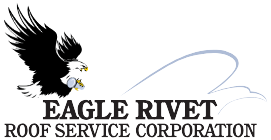Based on the image, provide a detailed response to the question:
What values does the logo convey?

The overall design of the logo conveys strength, reliability, and a focus on construction and service, which represents the company's commitment to quality and professionalism in the roofing industry.